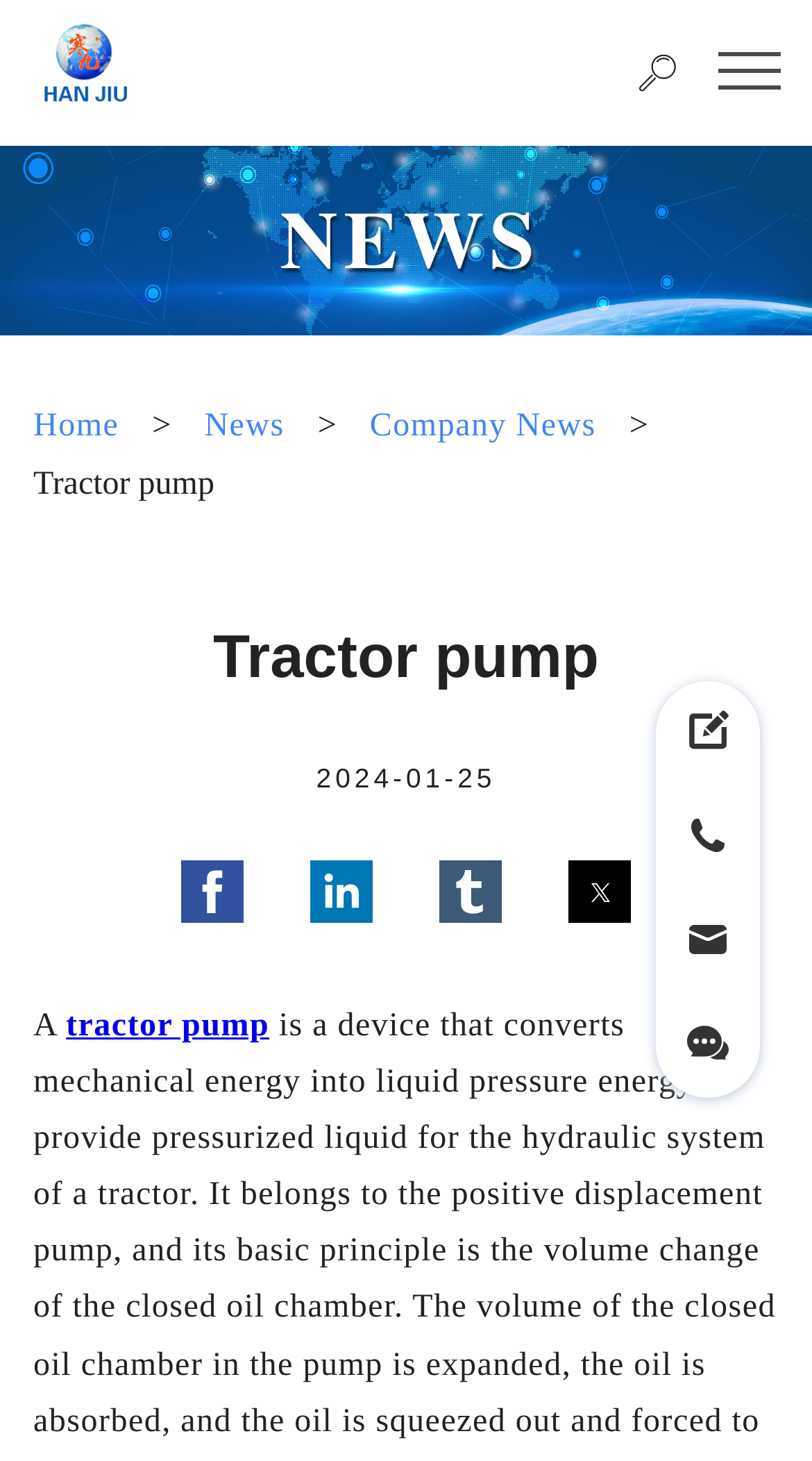Can you determine the bounding box coordinates of the area that needs to be clicked to fulfill the following instruction: "Go to Home"?

[0.041, 0.273, 0.146, 0.312]